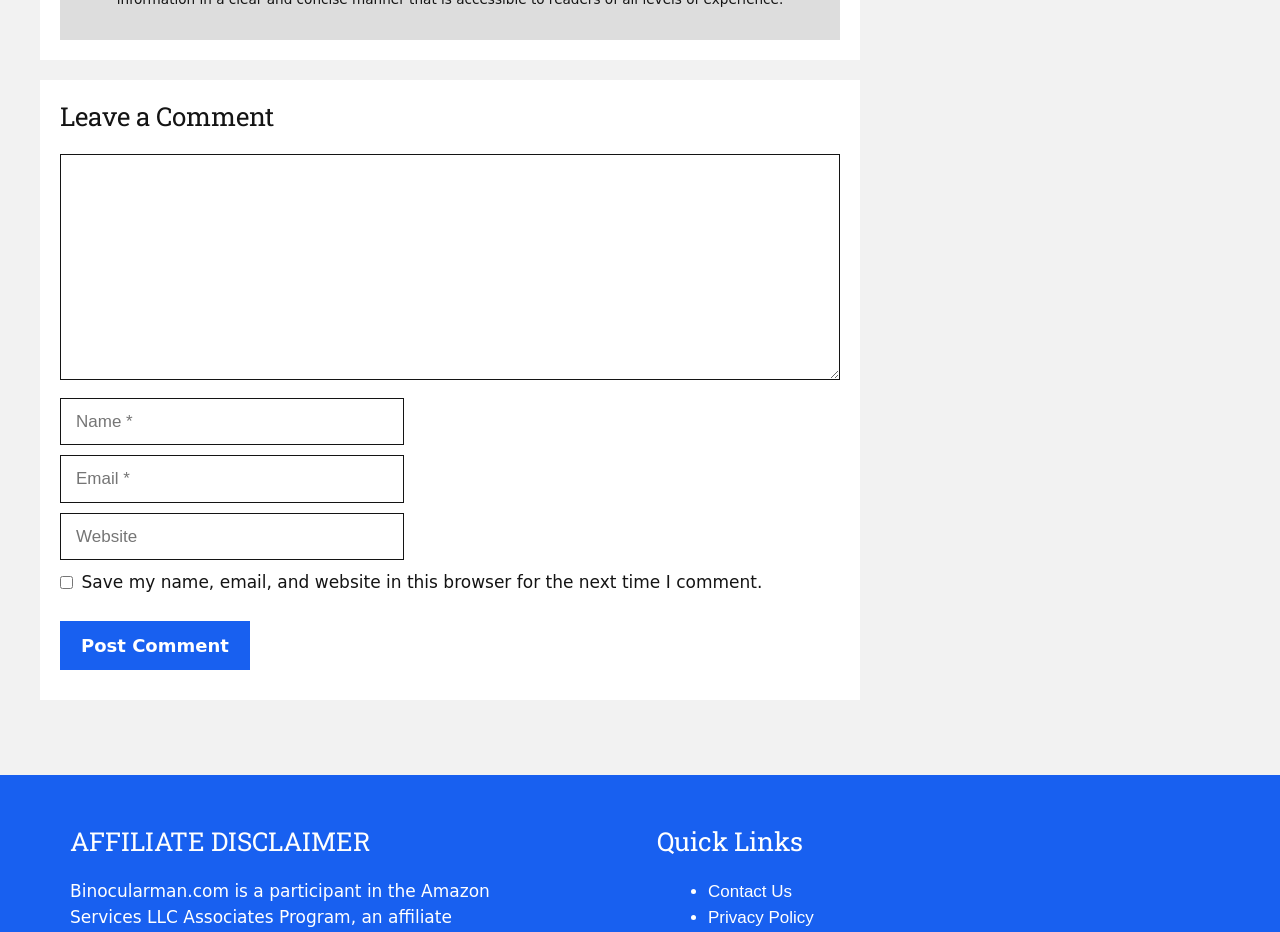Locate the bounding box coordinates of the element you need to click to accomplish the task described by this instruction: "Visit the Contact Us page".

[0.553, 0.947, 0.619, 0.967]